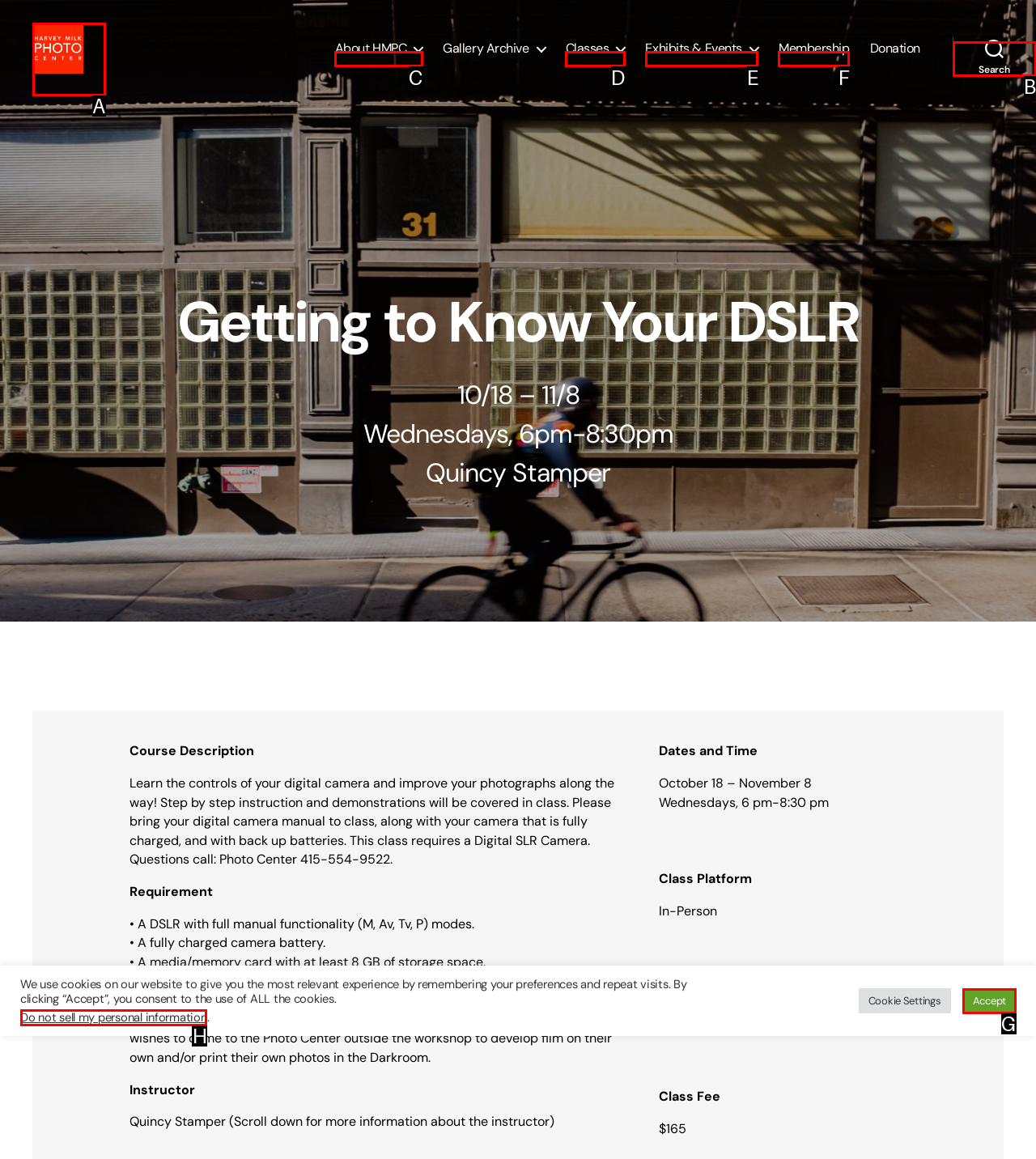Point out the letter of the HTML element you should click on to execute the task: Follow @bocabuzz
Reply with the letter from the given options.

None